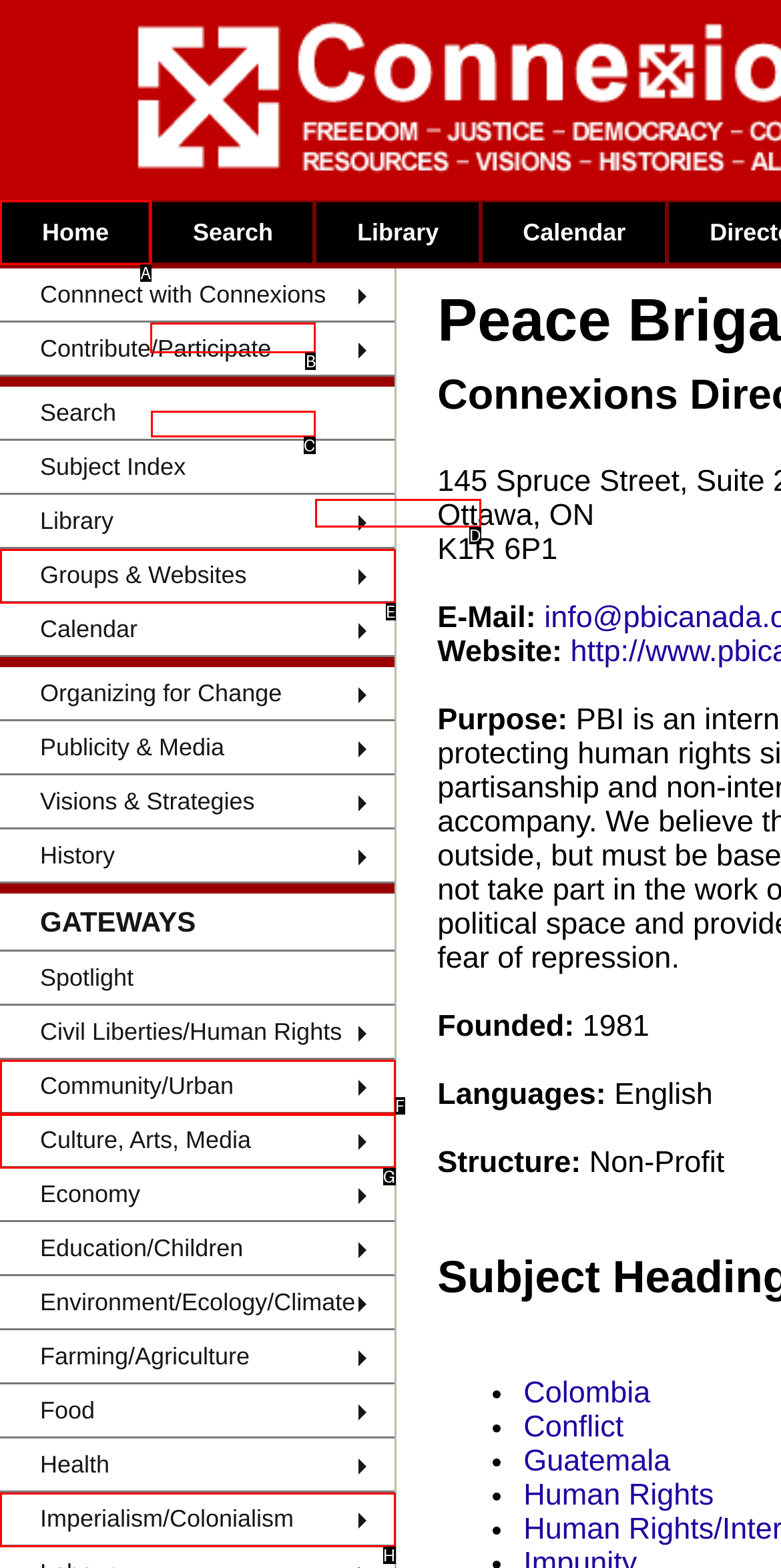Identify the correct option to click in order to complete this task: Browse the 'Title Index A-Z'
Answer with the letter of the chosen option directly.

B